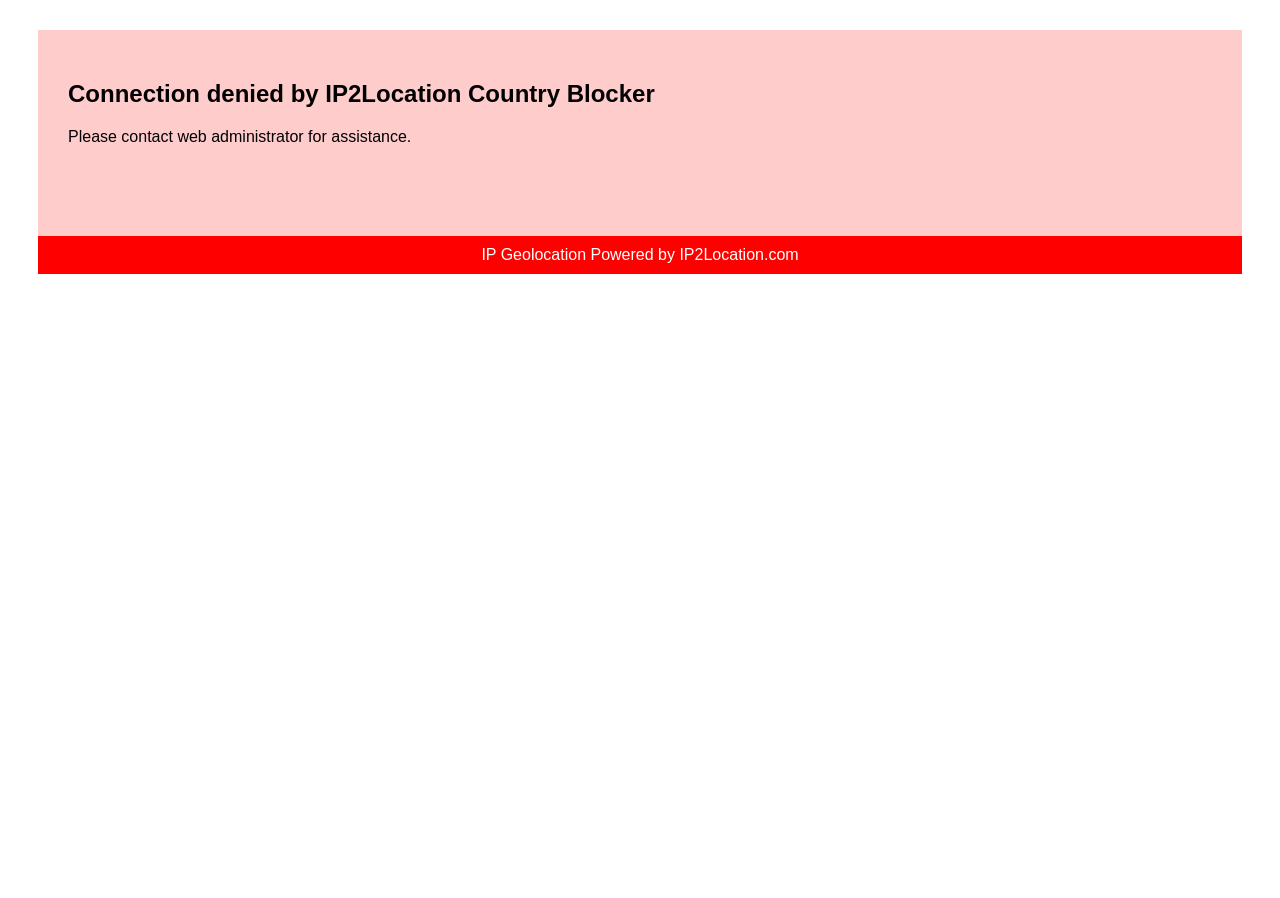Give the bounding box coordinates for this UI element: "IP Geolocation Powered by IP2Location.com". The coordinates should be four float numbers between 0 and 1, arranged as [left, top, right, bottom].

[0.376, 0.274, 0.624, 0.293]